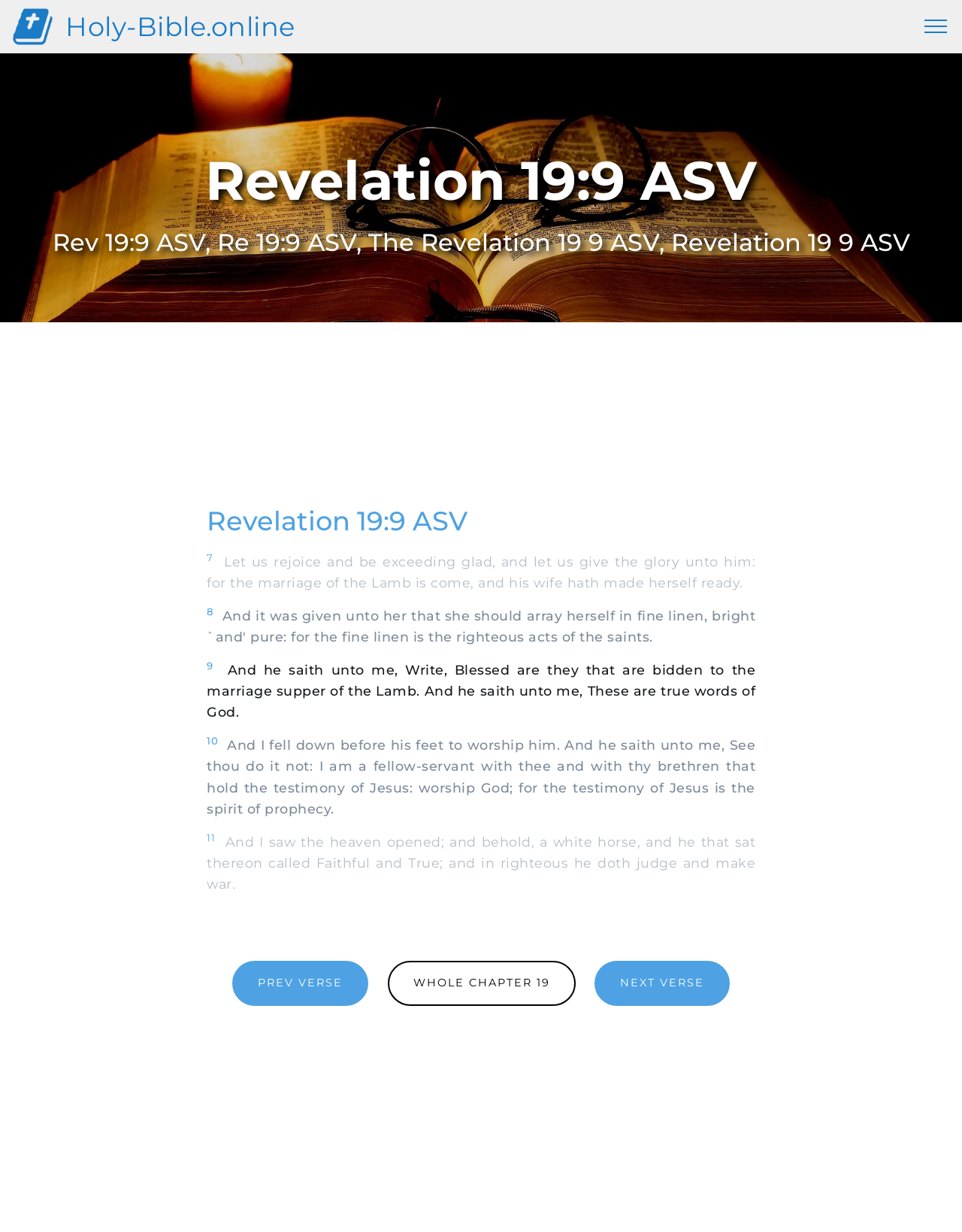Please find and generate the text of the main heading on the webpage.

Revelation 19:9 ASV